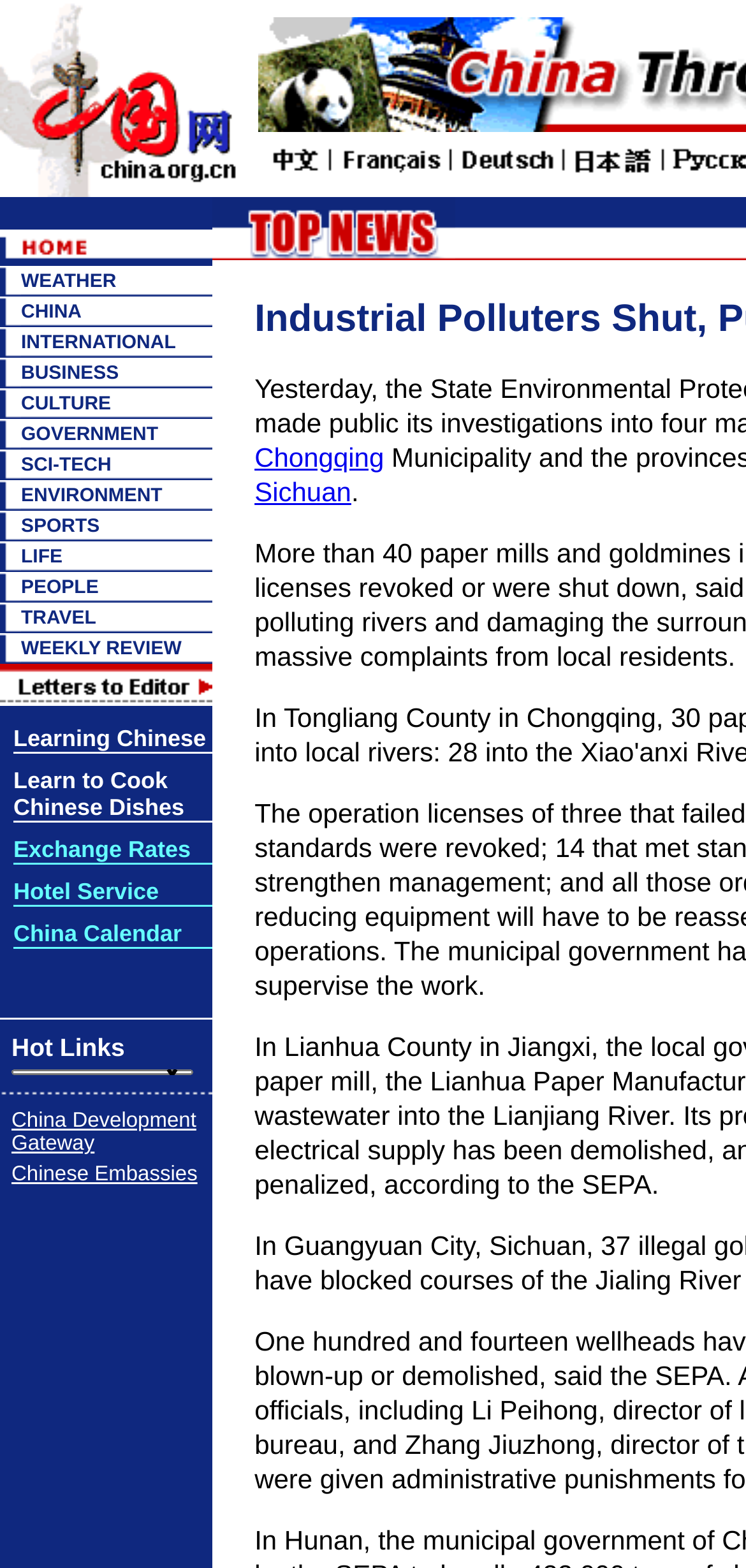What is the purpose of the images on the website?
Answer the question using a single word or phrase, according to the image.

Decoration